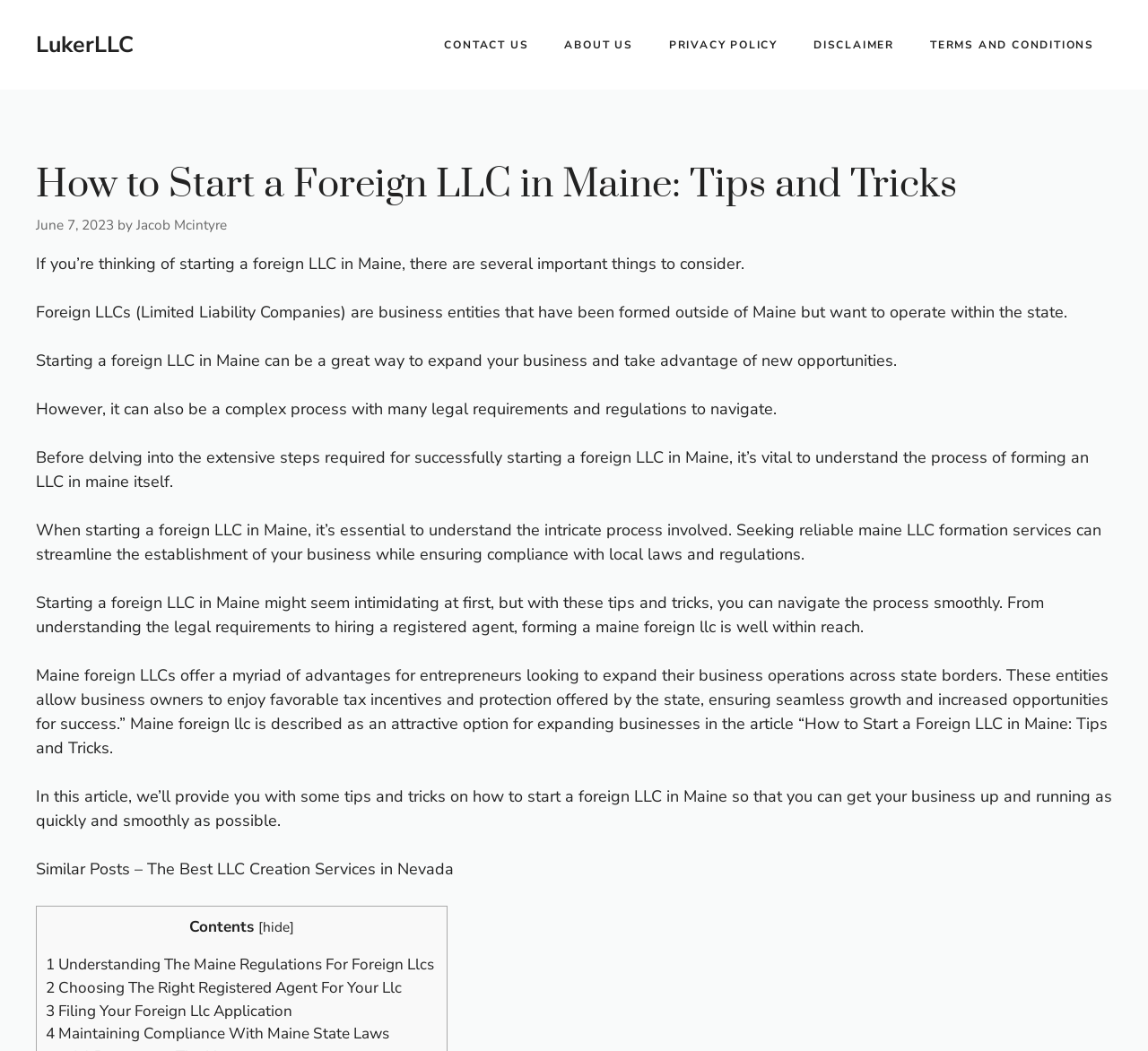Please find and generate the text of the main heading on the webpage.

How to Start a Foreign LLC in Maine: Tips and Tricks